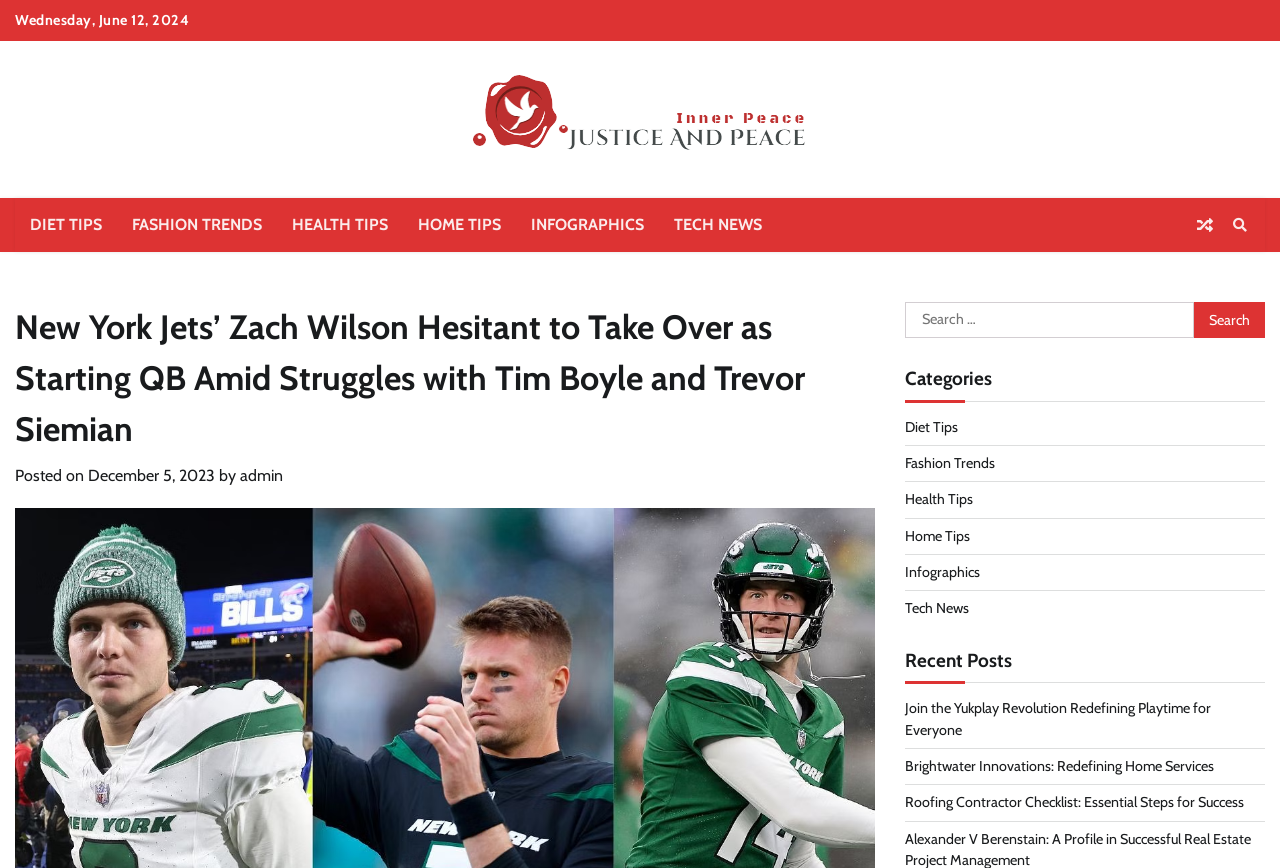Please give the bounding box coordinates of the area that should be clicked to fulfill the following instruction: "Read the article about New York Jets". The coordinates should be in the format of four float numbers from 0 to 1, i.e., [left, top, right, bottom].

[0.012, 0.348, 0.684, 0.523]